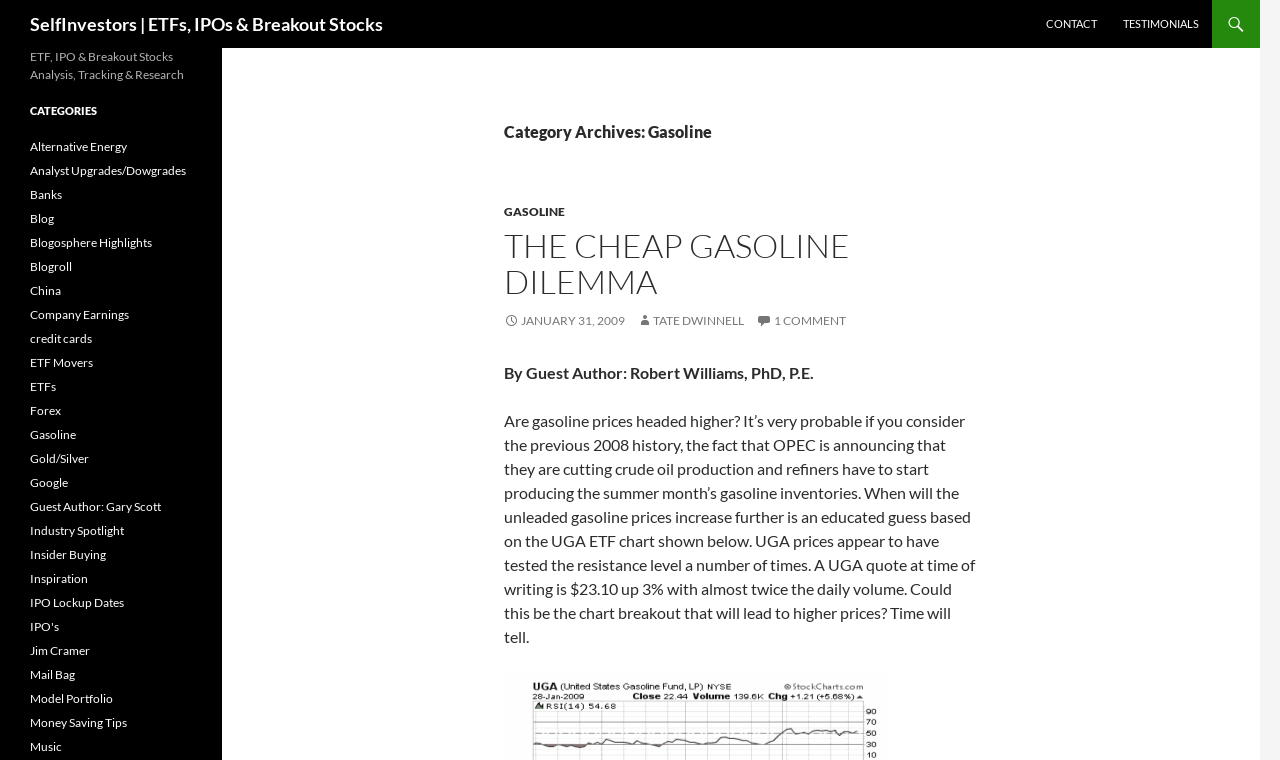Please identify the bounding box coordinates of the clickable area that will fulfill the following instruction: "Go to GASOLINE category". The coordinates should be in the format of four float numbers between 0 and 1, i.e., [left, top, right, bottom].

[0.023, 0.562, 0.059, 0.582]